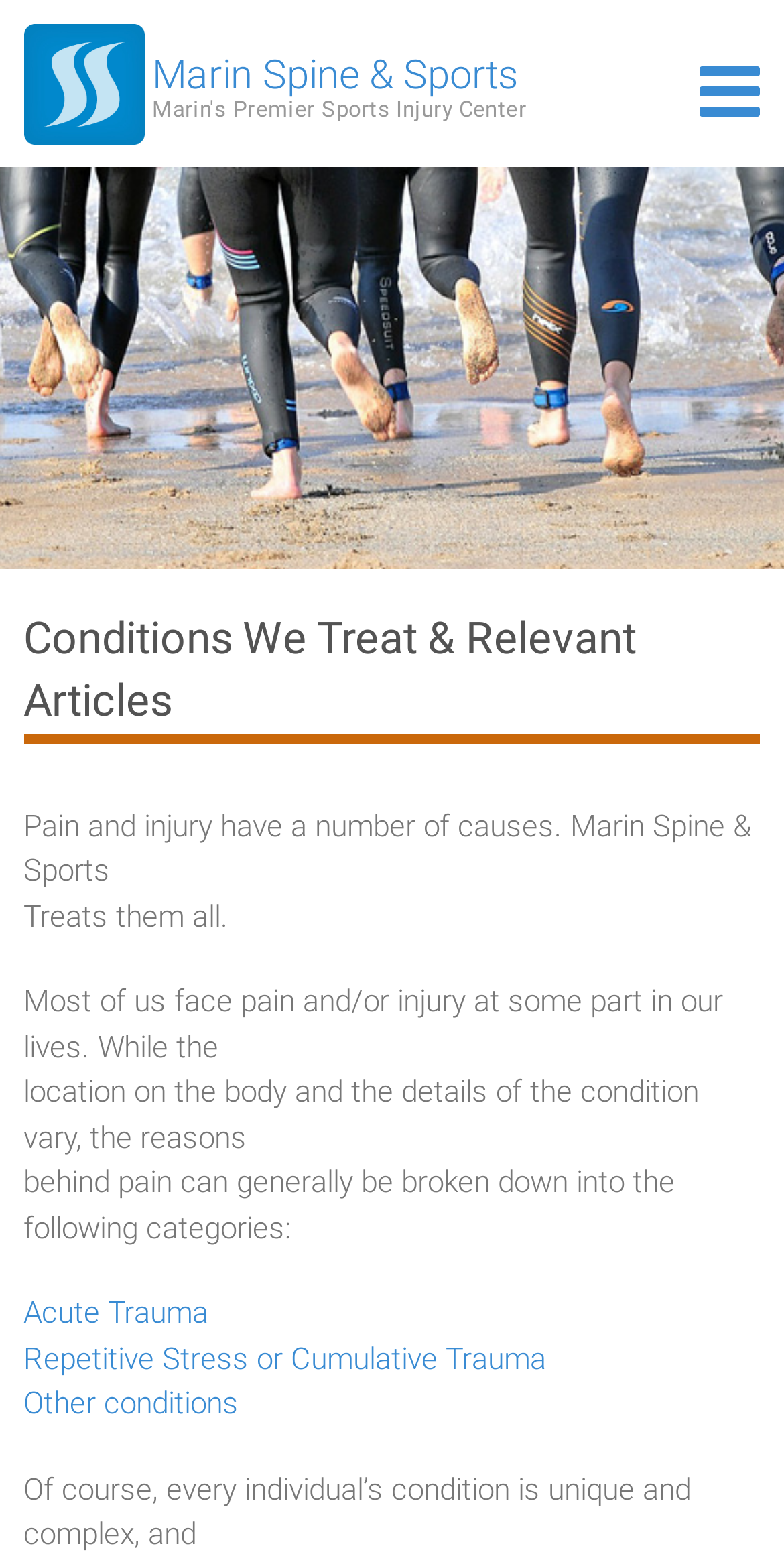What is the name of the medical center?
Give a one-word or short-phrase answer derived from the screenshot.

Marin Spine & Sports